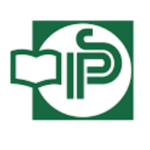What is the shape of the IPS logo?
Answer with a single word or phrase by referring to the visual content.

circular